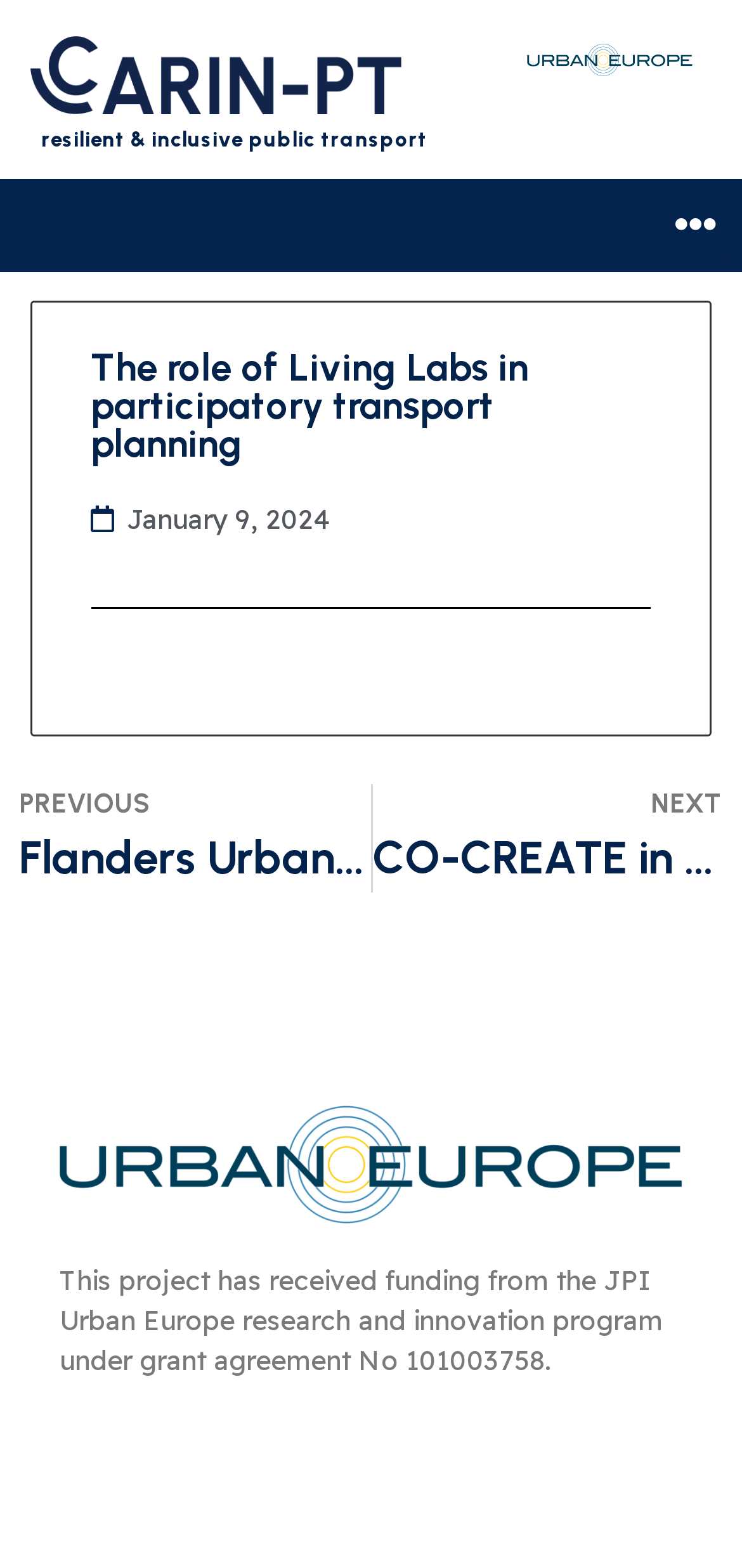What is the topic of the previous meeting mentioned on the webpage?
Identify the answer in the screenshot and reply with a single word or phrase.

Flanders Urban Living Lab expert meeting